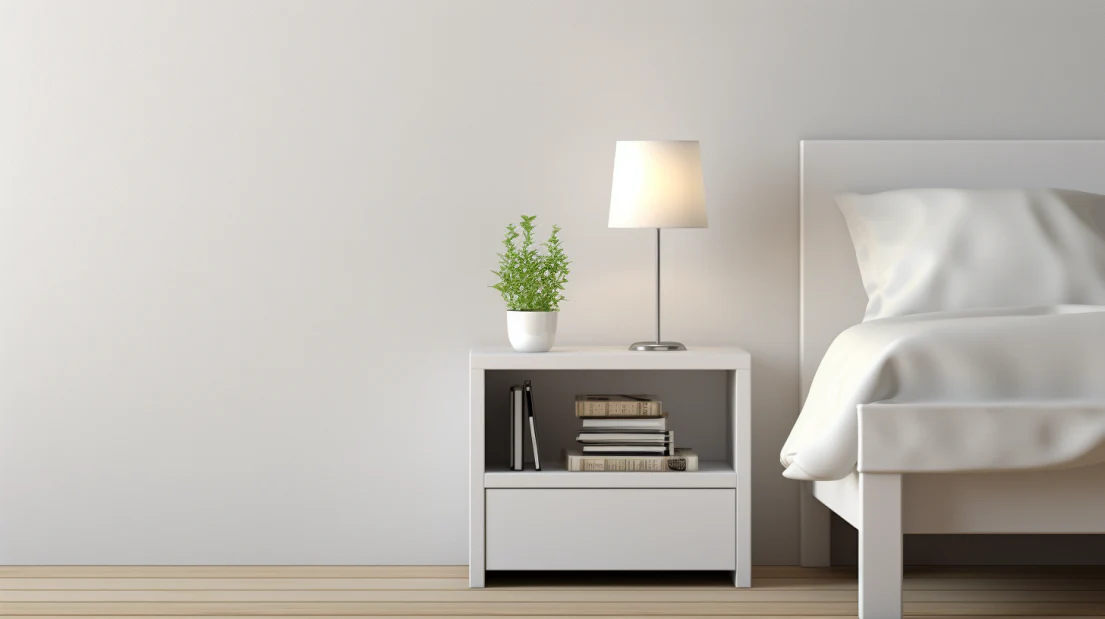What is on top of the bedside table?
Please look at the screenshot and answer in one word or a short phrase.

A lamp and a potted plant